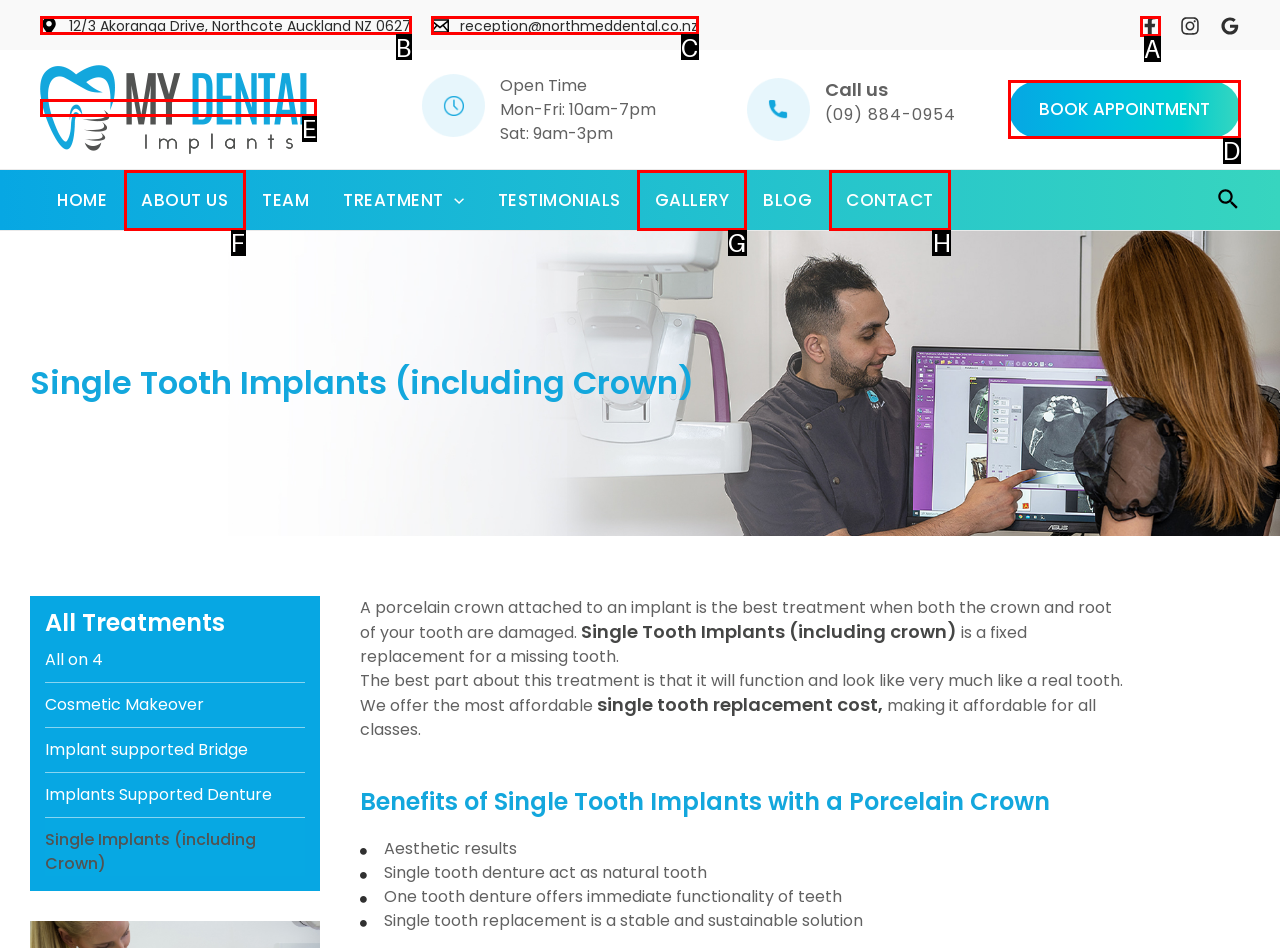Which option should be clicked to complete this task: Click the 'BOOK APPOINTMENT' button
Reply with the letter of the correct choice from the given choices.

D